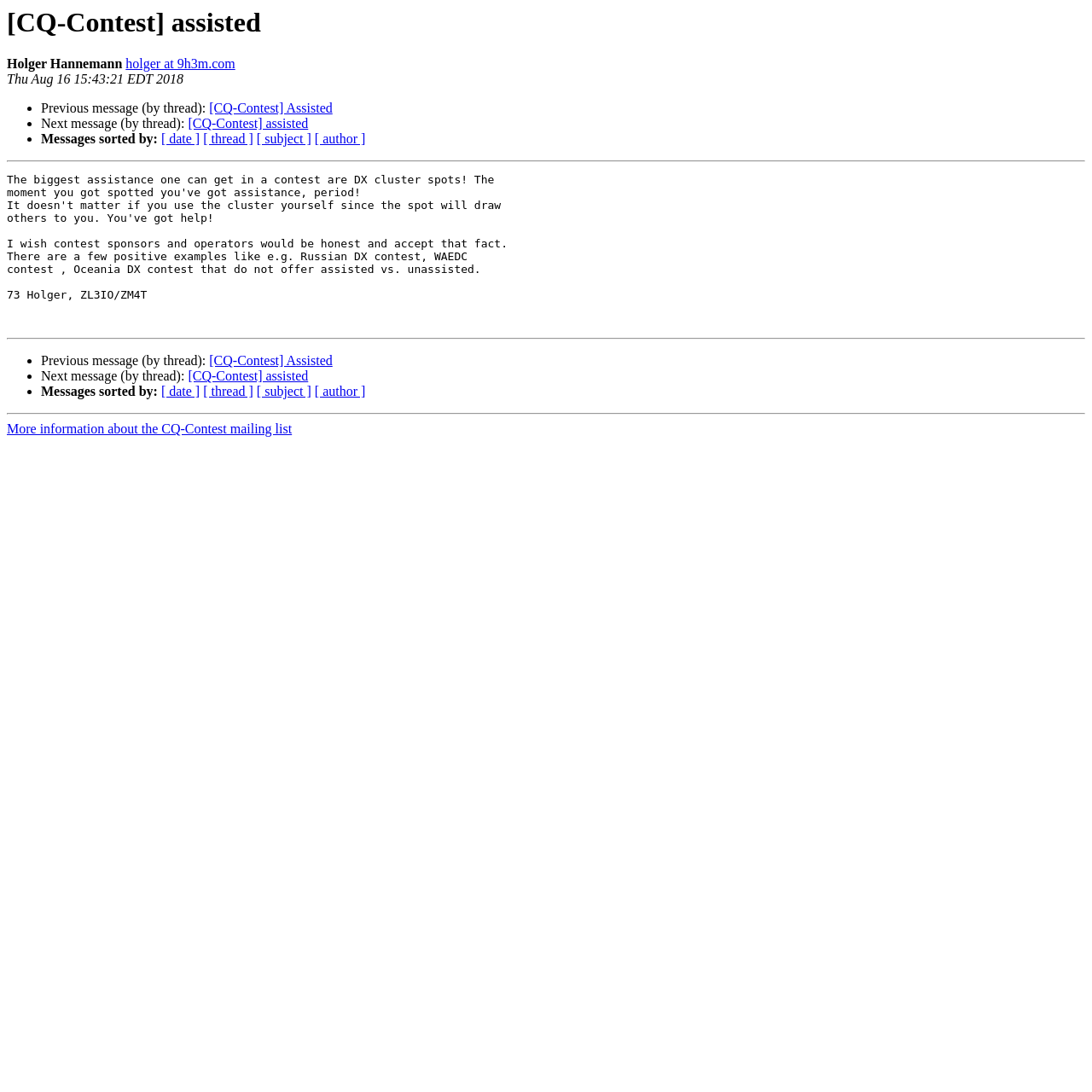Refer to the element description [ date ] and identify the corresponding bounding box in the screenshot. Format the coordinates as (top-left x, top-left y, bottom-right x, bottom-right y) with values in the range of 0 to 1.

[0.148, 0.121, 0.183, 0.134]